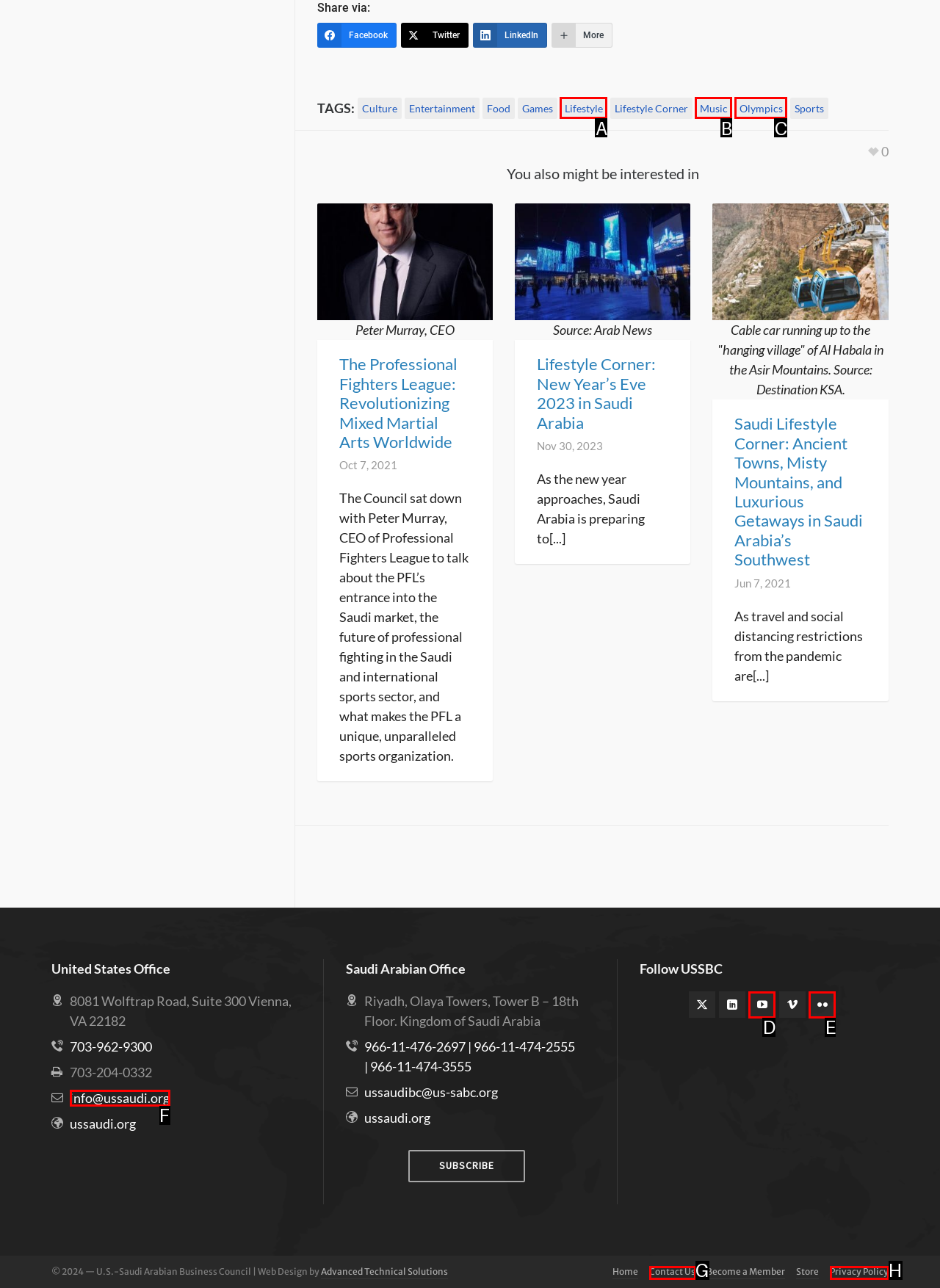Which option best describes: Privacy Policy
Respond with the letter of the appropriate choice.

H